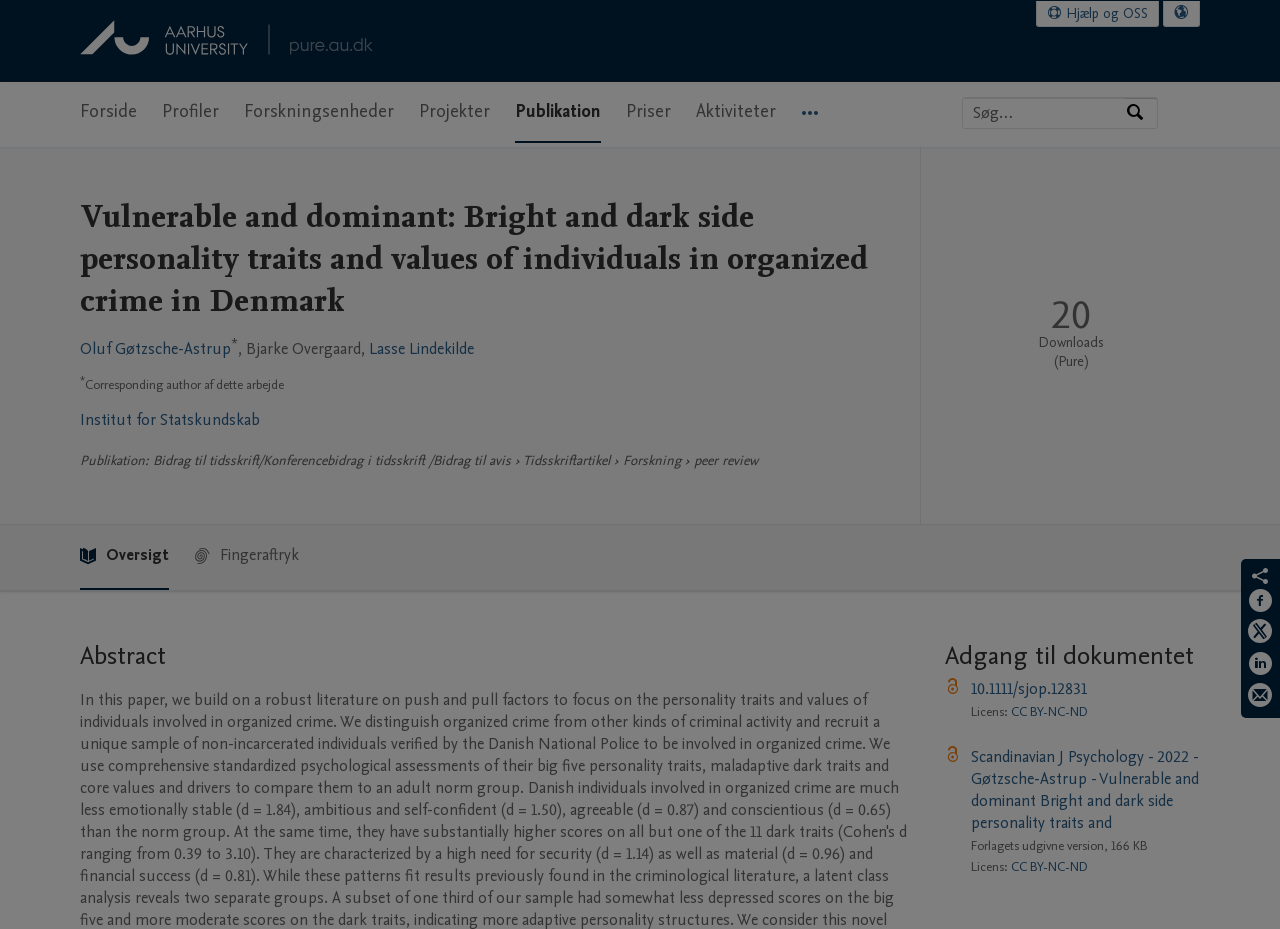Based on the provided description, "0Mere", find the bounding box of the corresponding UI element in the screenshot.

[0.626, 0.088, 0.64, 0.158]